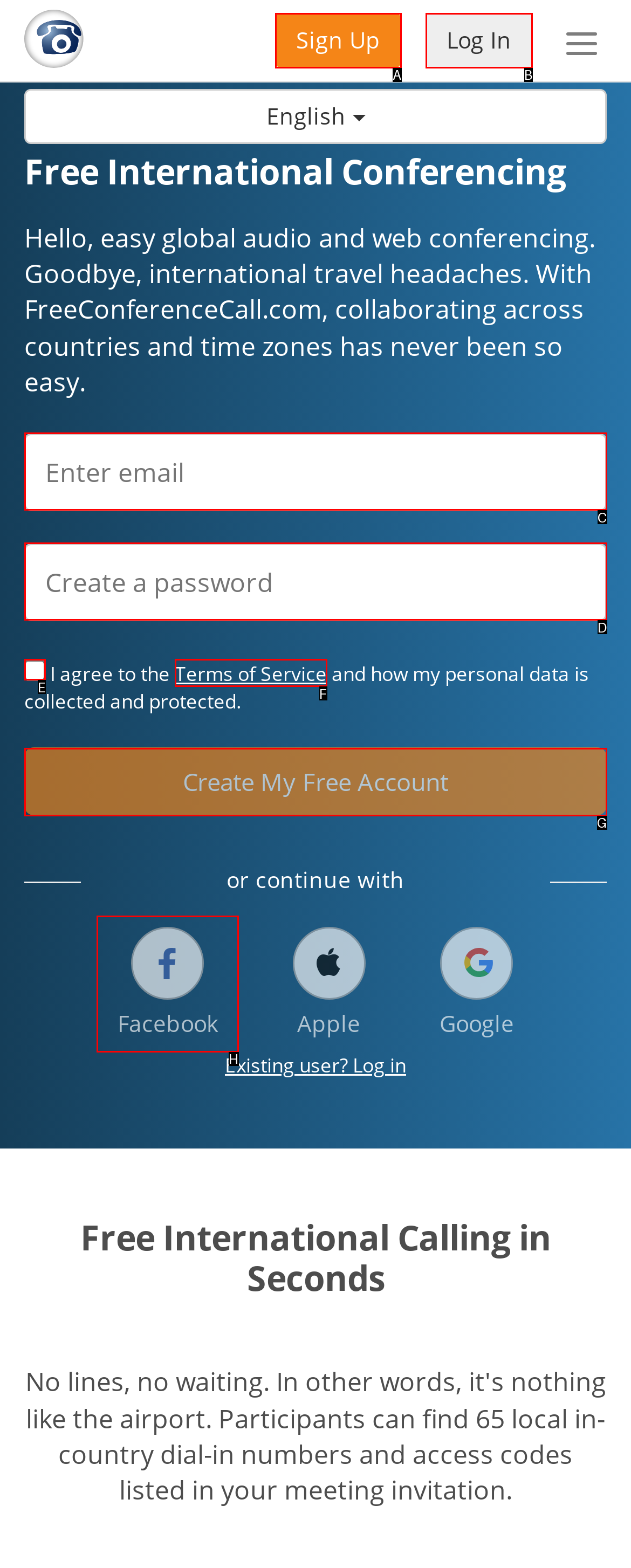Given the task: Click the 'Facebook' button, indicate which boxed UI element should be clicked. Provide your answer using the letter associated with the correct choice.

H